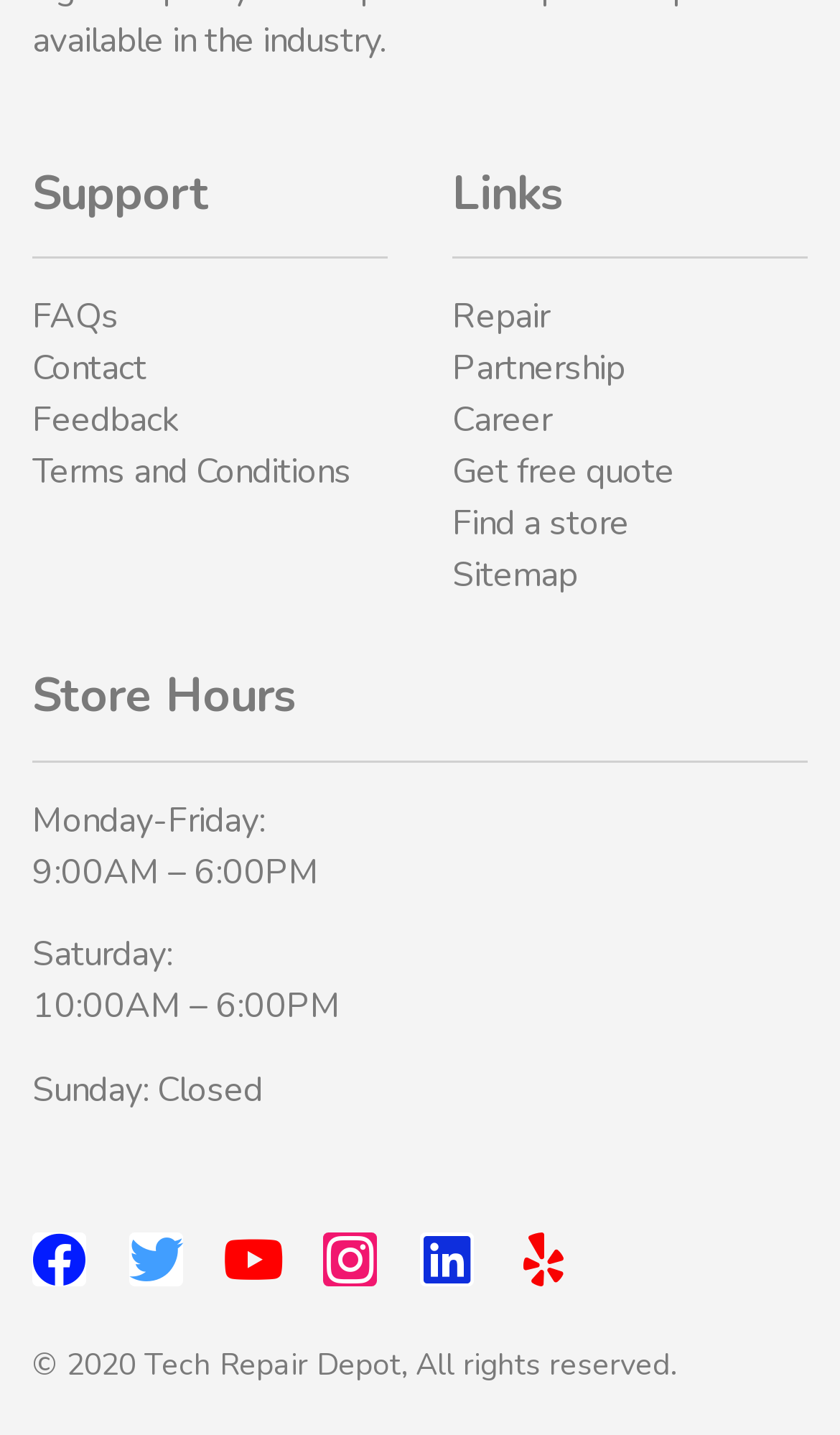Give a short answer to this question using one word or a phrase:
What social media platform has an icon with code ''?

Instagram